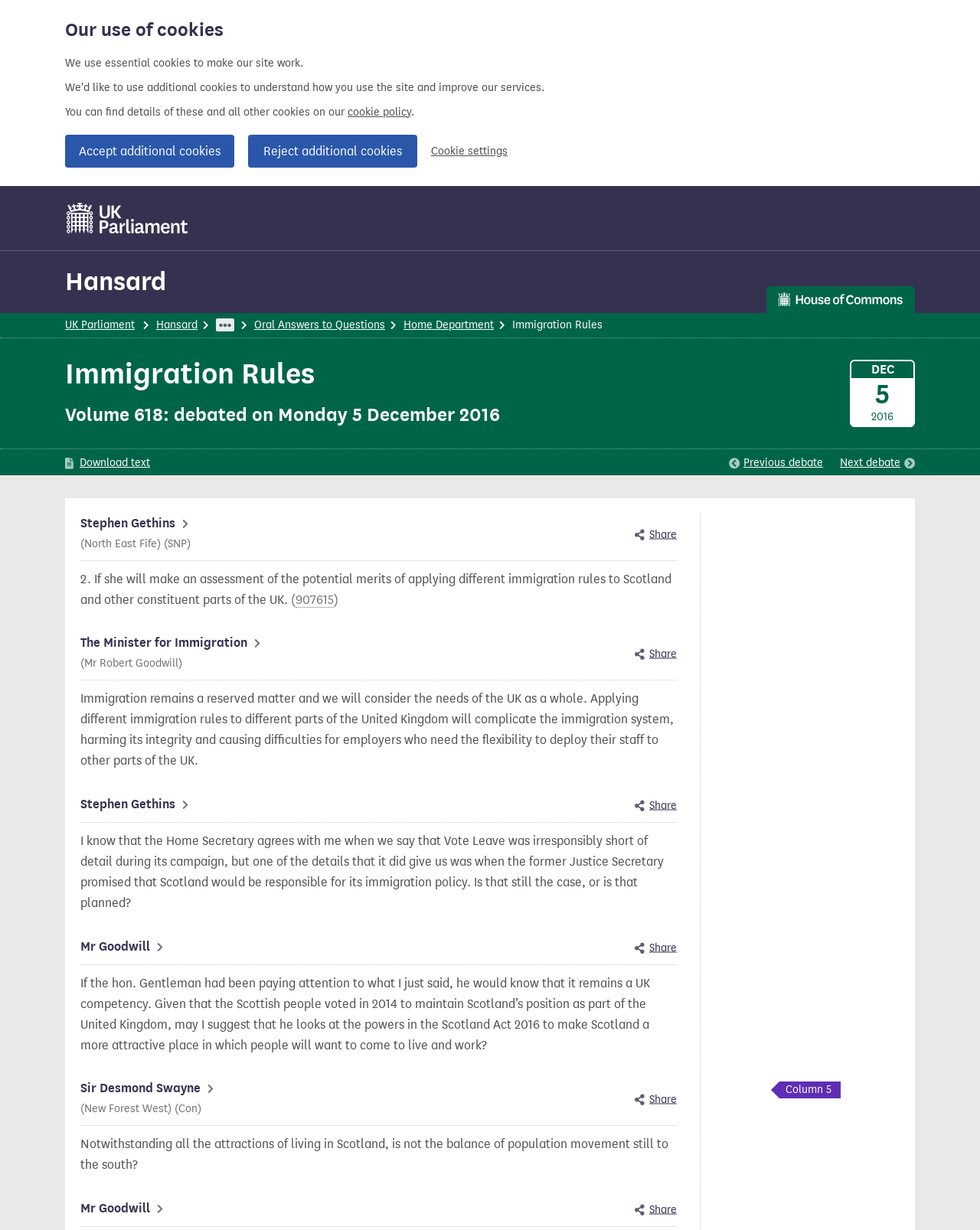Pinpoint the bounding box coordinates for the area that should be clicked to perform the following instruction: "Share this specific contribution".

[0.648, 0.428, 0.691, 0.442]